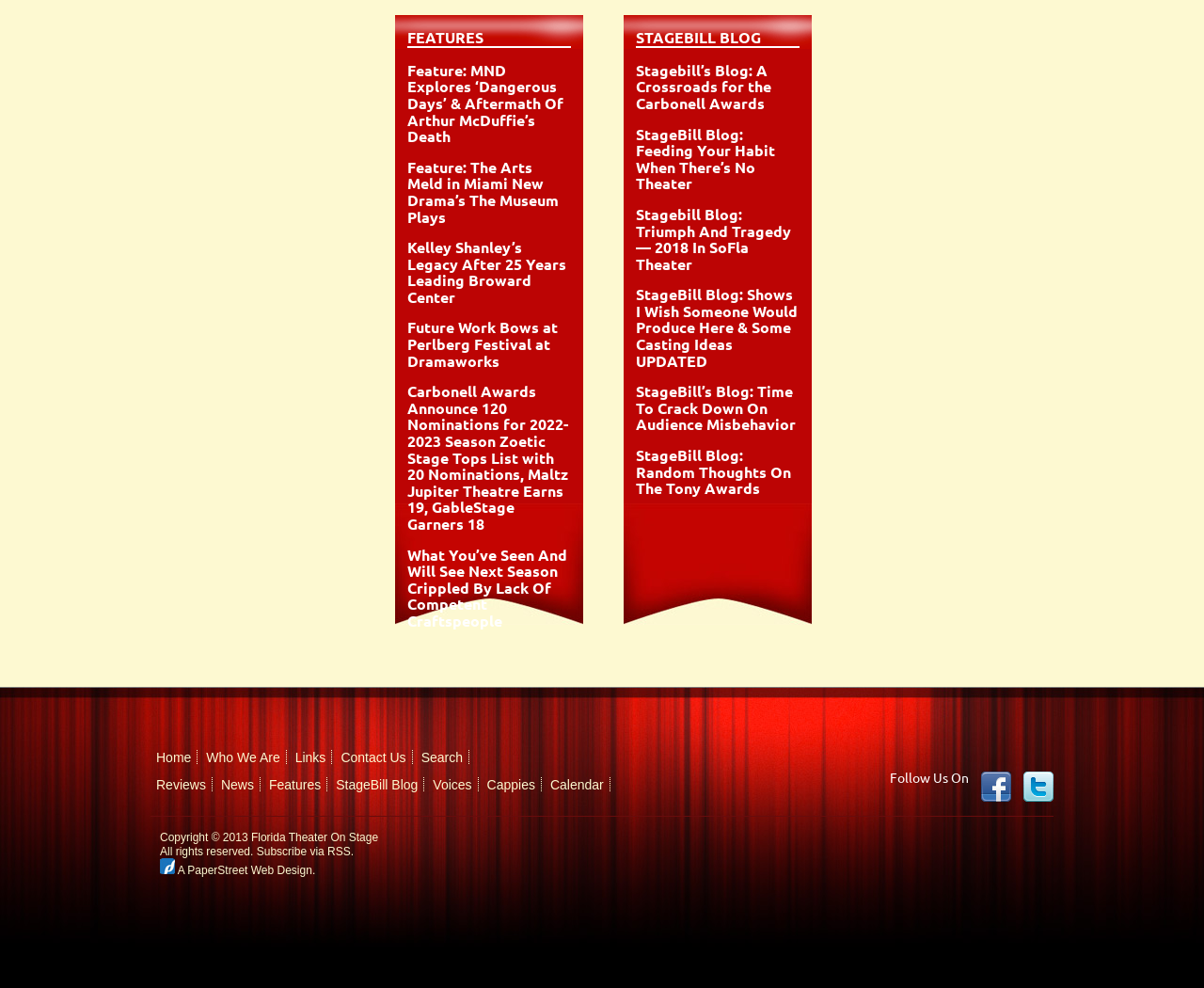Using the description: "StageBill Blog", determine the UI element's bounding box coordinates. Ensure the coordinates are in the format of four float numbers between 0 and 1, i.e., [left, top, right, bottom].

[0.279, 0.787, 0.347, 0.802]